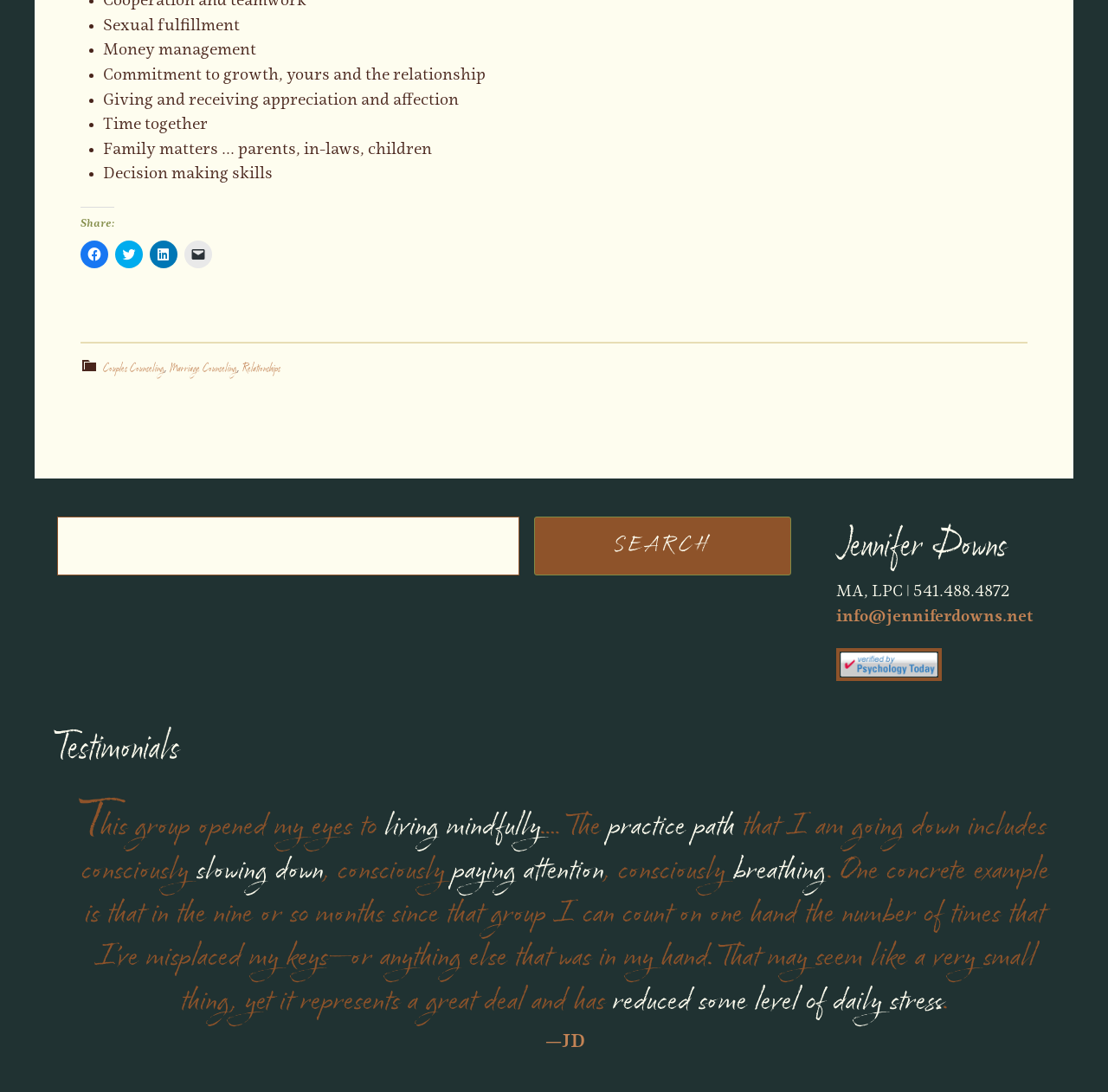Find the bounding box of the element with the following description: "Couples Counseling". The coordinates must be four float numbers between 0 and 1, formatted as [left, top, right, bottom].

[0.093, 0.331, 0.148, 0.344]